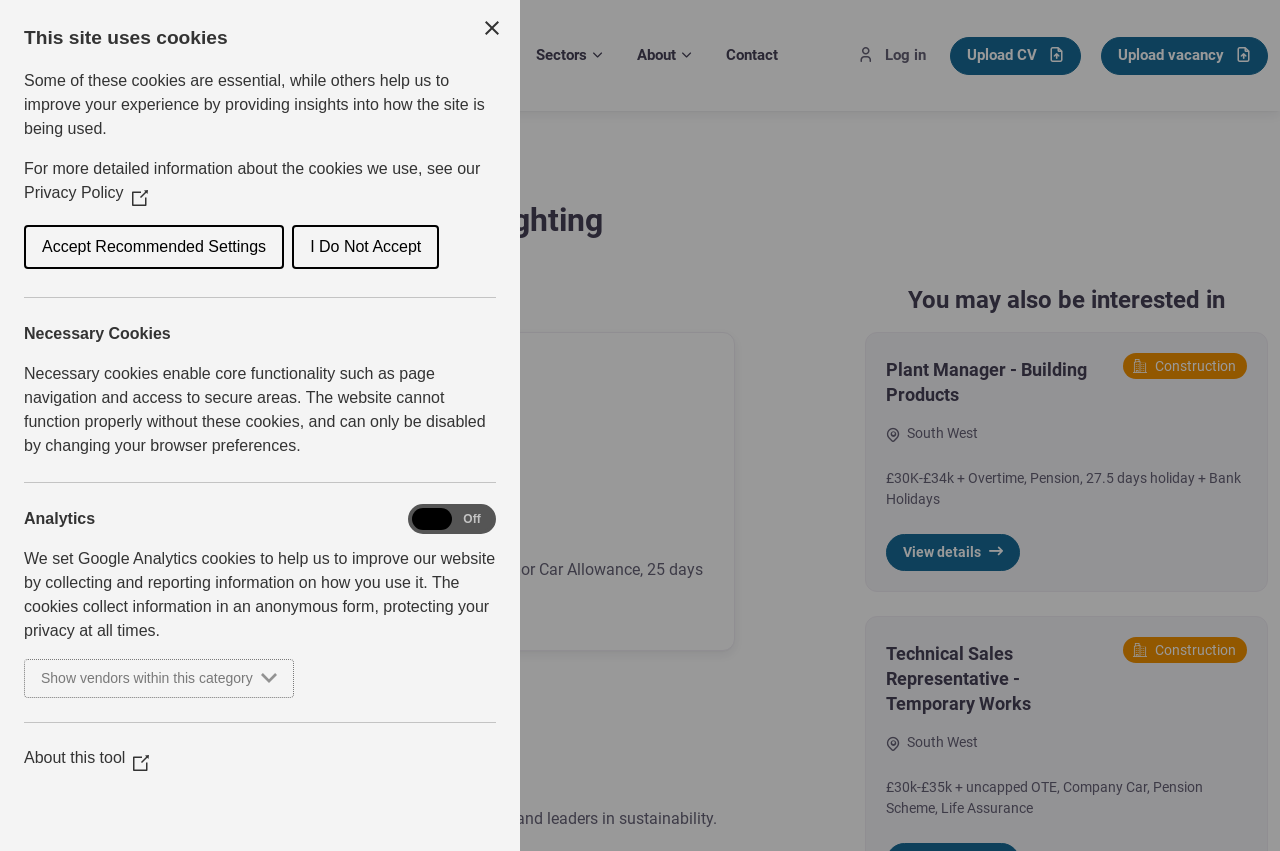From the element description I Do Not Accept, predict the bounding box coordinates of the UI element. The coordinates must be specified in the format (top-left x, top-left y, bottom-right x, bottom-right y) and should be within the 0 to 1 range.

[0.228, 0.264, 0.343, 0.316]